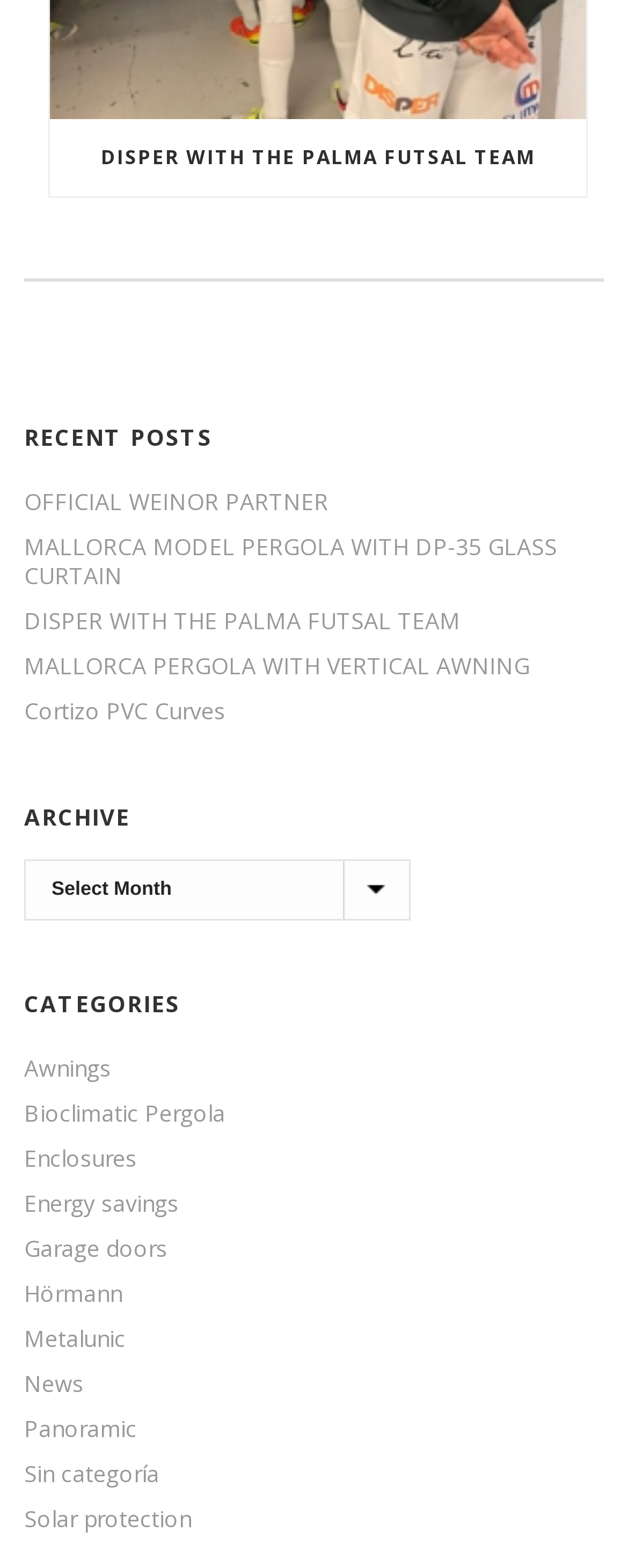Please provide a brief answer to the following inquiry using a single word or phrase:
What is the category below 'ARCHIVE'?

CATEGORIES